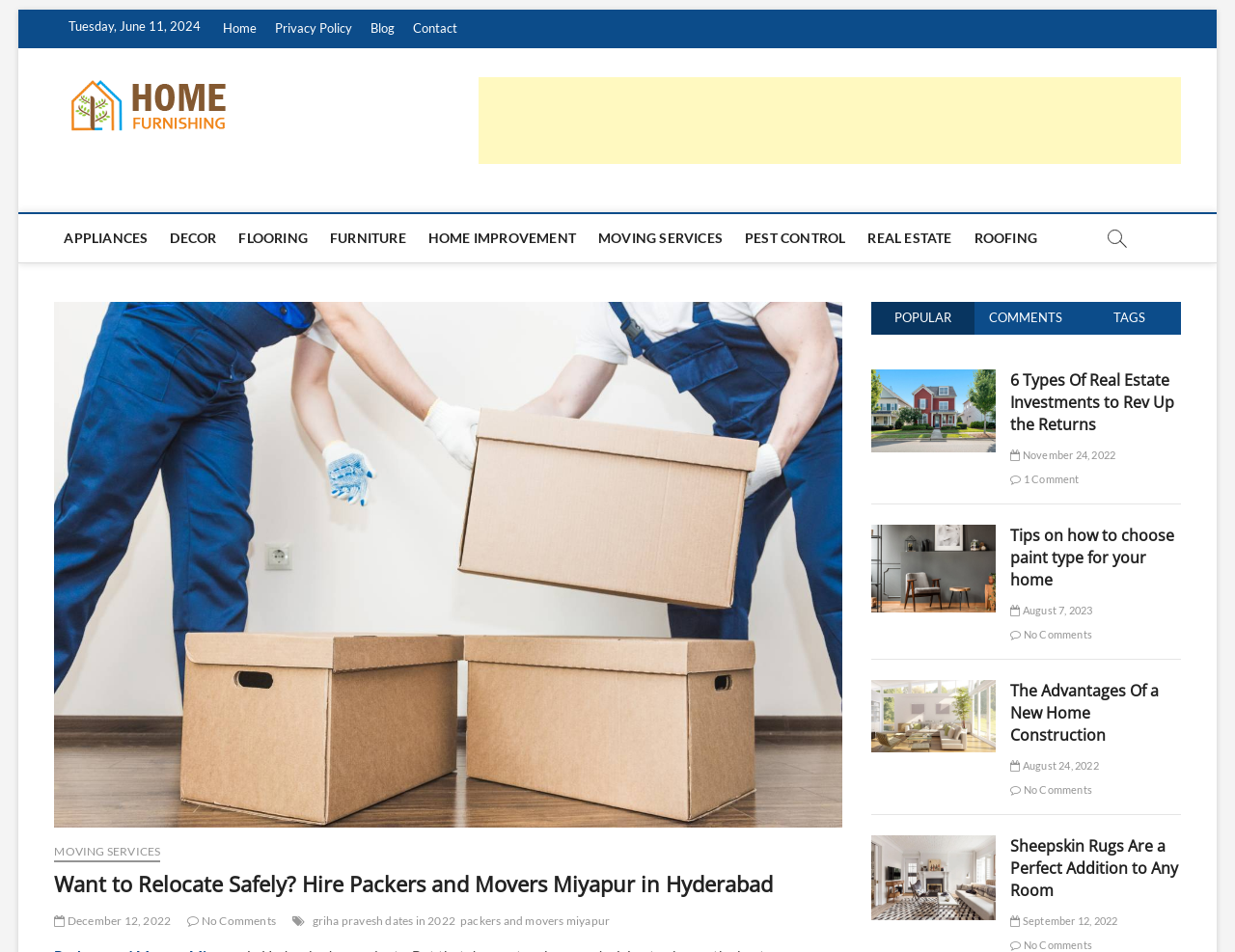Please locate the bounding box coordinates of the region I need to click to follow this instruction: "Click on the '6 Types Of Real Estate Investments to Rev Up the Returns' article".

[0.818, 0.388, 0.956, 0.458]